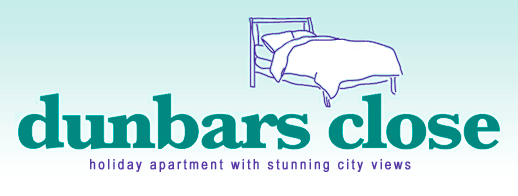Describe the image with as much detail as possible.

This image features the logo for "Dunbars Close," a holiday apartment located on the Royal Mile in Edinburgh. The design includes a stylized illustration of a bed, symbolizing the comfort and welcoming nature of the accommodation. The text “dunbars close” is prominently displayed in bold green letters, conveying a sense of warmth and hospitality, while the phrase “holiday apartment with stunning city views” is elegantly presented in a softer purple font beneath, emphasizing the appealing characteristics of the property. The background gradually transitions to light blue, adding to the tranquil and inviting ambiance that potential guests can expect from their stay.